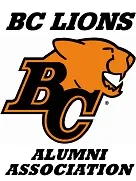What is the purpose of the BC Lions Alumni Association?
Please respond to the question with a detailed and thorough explanation.

The BC Lions Alumni Association serves to connect former players with fans, promote football history, and support the community that surrounds the team, celebrating the legacy of those who contributed to the franchise over the years, which implies that one of its main purposes is to connect former players with fans.